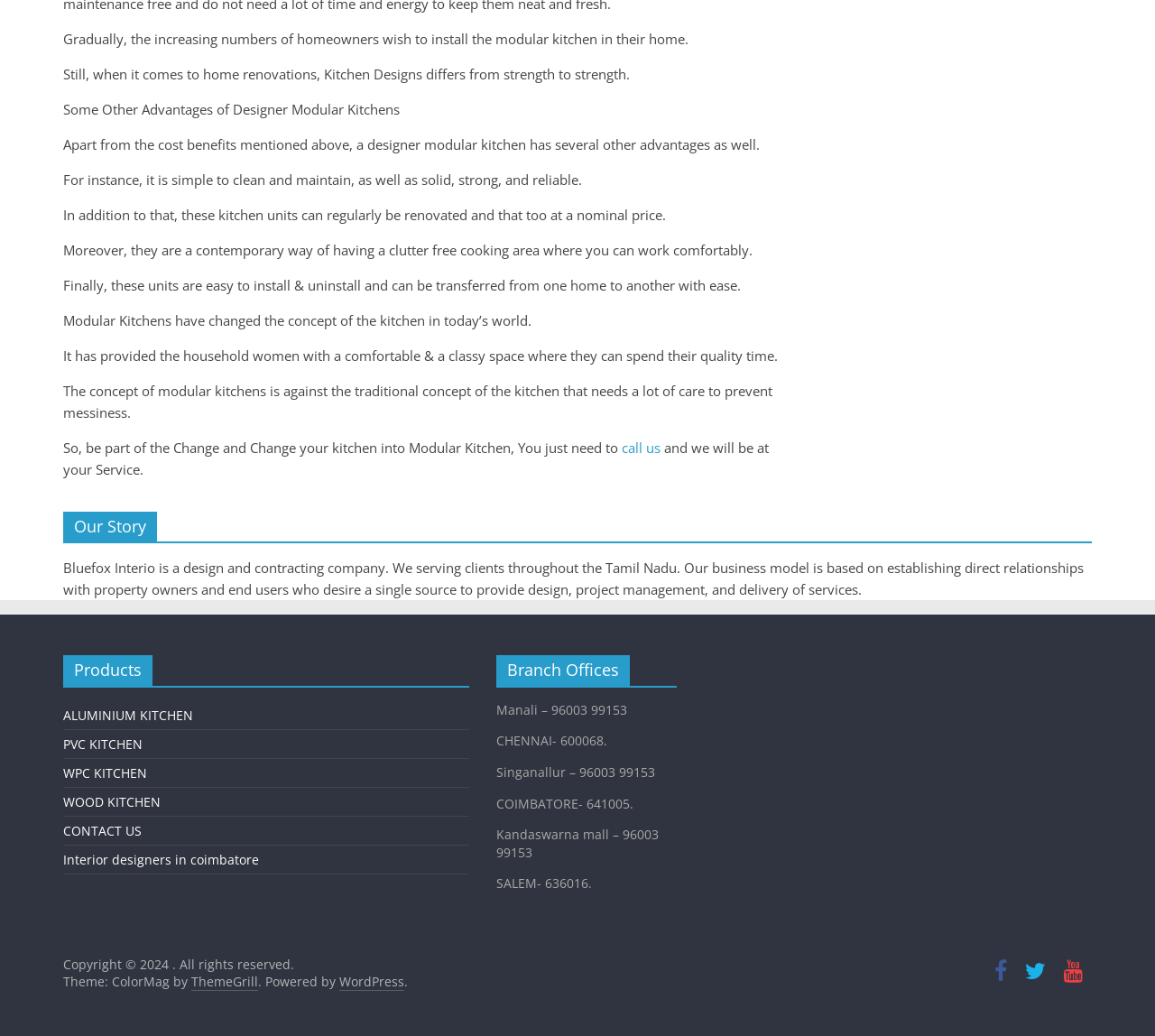Given the element description, predict the bounding box coordinates in the format (top-left x, top-left y, bottom-right x, bottom-right y). Make sure all values are between 0 and 1. Here is the element description: WPC KITCHEN

[0.055, 0.738, 0.127, 0.754]